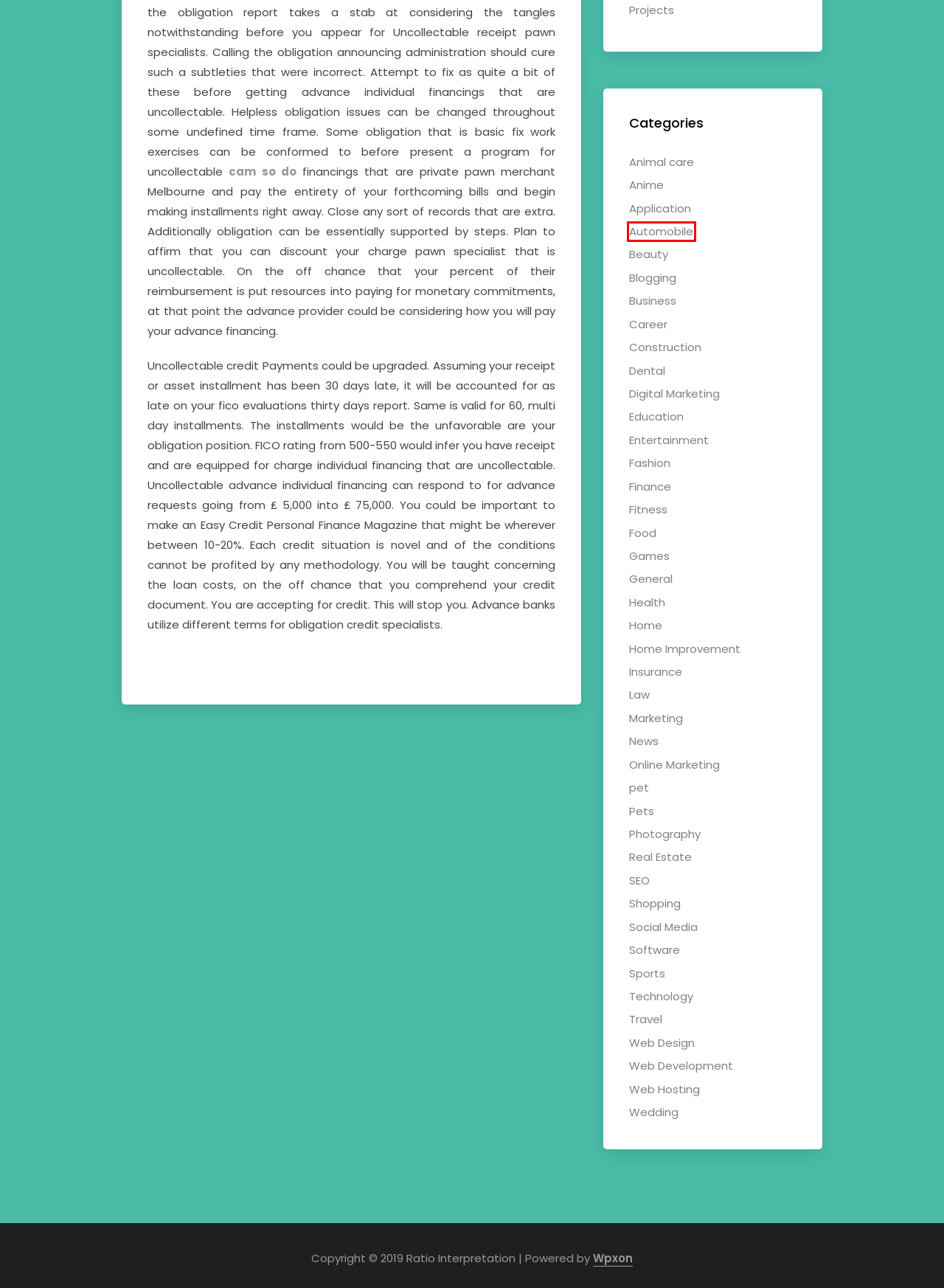Examine the screenshot of a webpage featuring a red bounding box and identify the best matching webpage description for the new page that results from clicking the element within the box. Here are the options:
A. Entertainment – Ratio Interpretation
B. Digital Marketing – Ratio Interpretation
C. Education – Ratio Interpretation
D. Automobile – Ratio Interpretation
E. Web Design – Ratio Interpretation
F. Fashion – Ratio Interpretation
G. Technology – Ratio Interpretation
H. Wedding – Ratio Interpretation

D